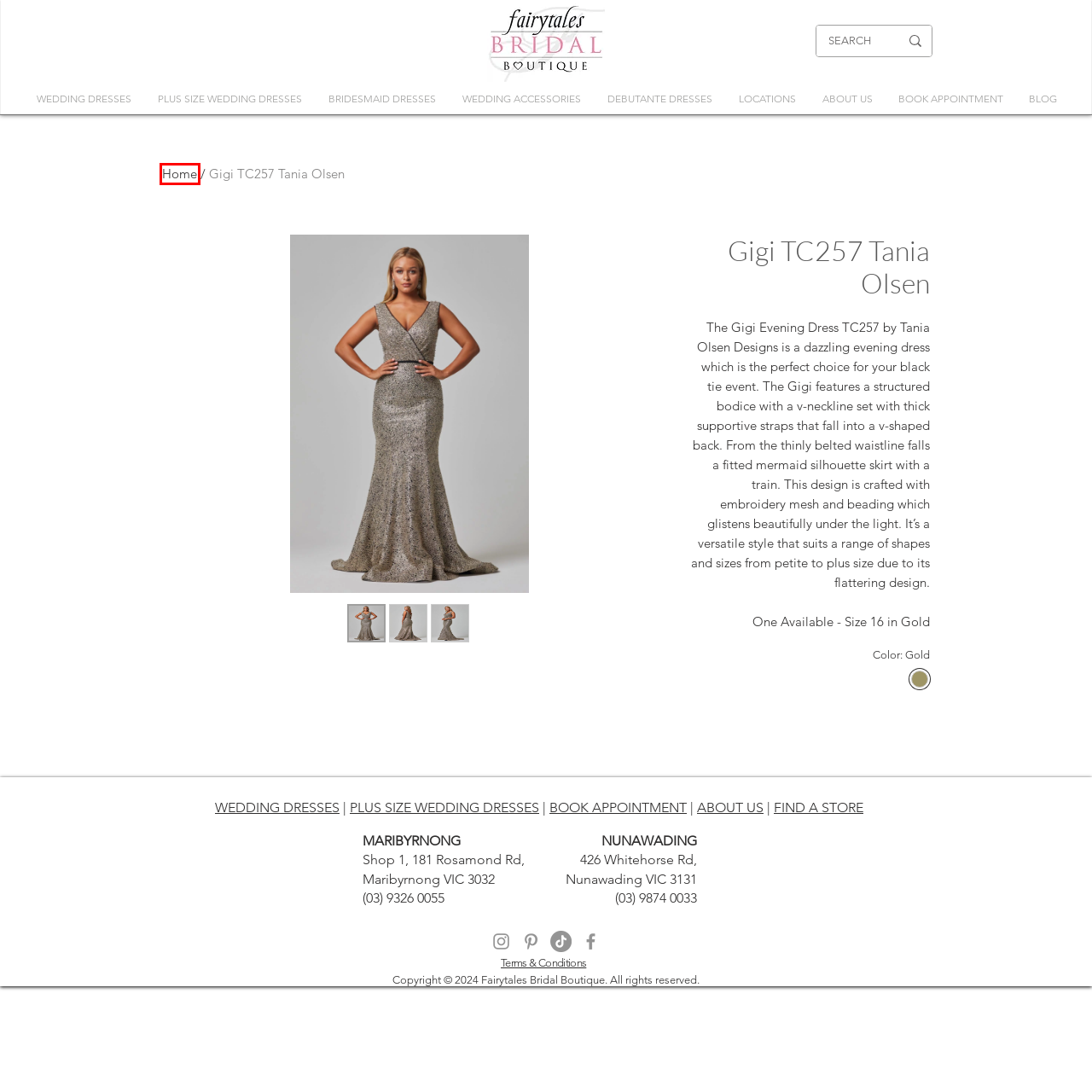You are provided with a screenshot of a webpage where a red rectangle bounding box surrounds an element. Choose the description that best matches the new webpage after clicking the element in the red bounding box. Here are the choices:
A. Fairytales Bridal Boutique | Wedding Dresses in Melbourne
B. Wedding Dresses Melbourne | Fairytales Bridal Boutique
C. Shop Bridesmaid Dresses & Mother of the Bride | Fairytales Bridal Boutique
D. About Us | Fairytales Bridal Boutique | Wedding Dresses Melbourne
E. Conditions of Sale | Fairytales Bridal Boutique
F. Plus Size Wedding Dresses | Fairytales Bridal Boutique | Melbourne
G. Book an Appointment | Fairytales Bridal Boutique
H. BLOG | Fairytales Bridal Boutique | Australia

A